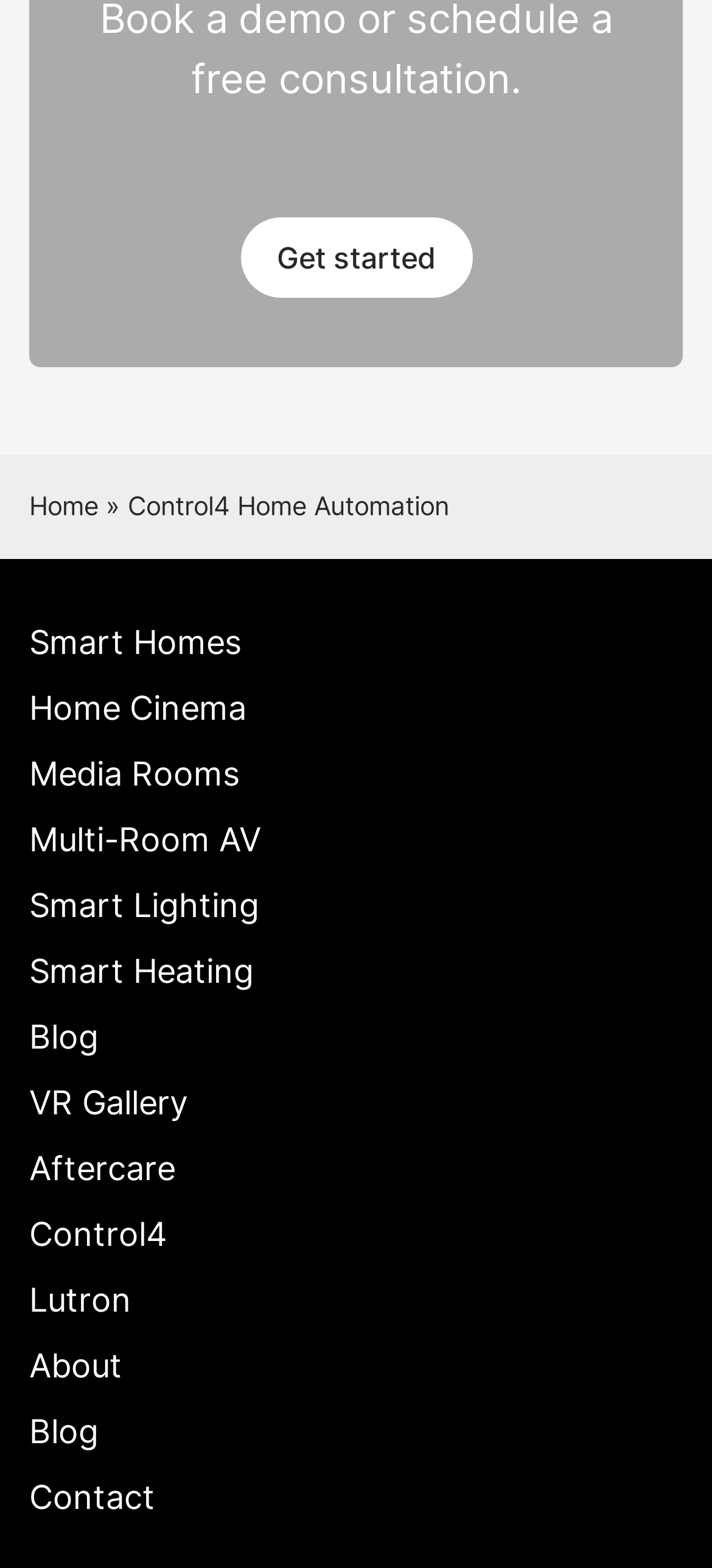Identify the bounding box coordinates of the region that should be clicked to execute the following instruction: "Go to Home".

[0.041, 0.312, 0.138, 0.332]